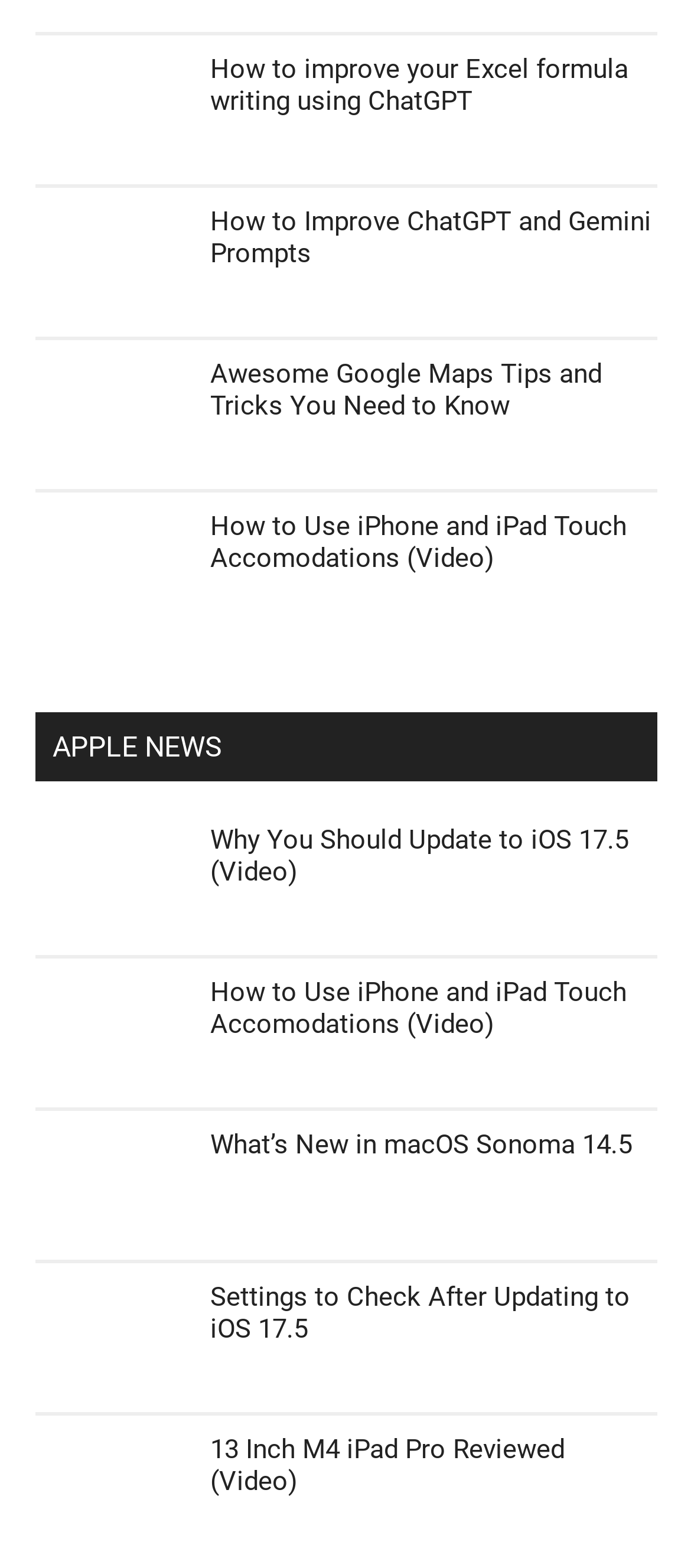What is the title of the first article?
From the image, respond with a single word or phrase.

How to improve your Excel formula writing using ChatGPT